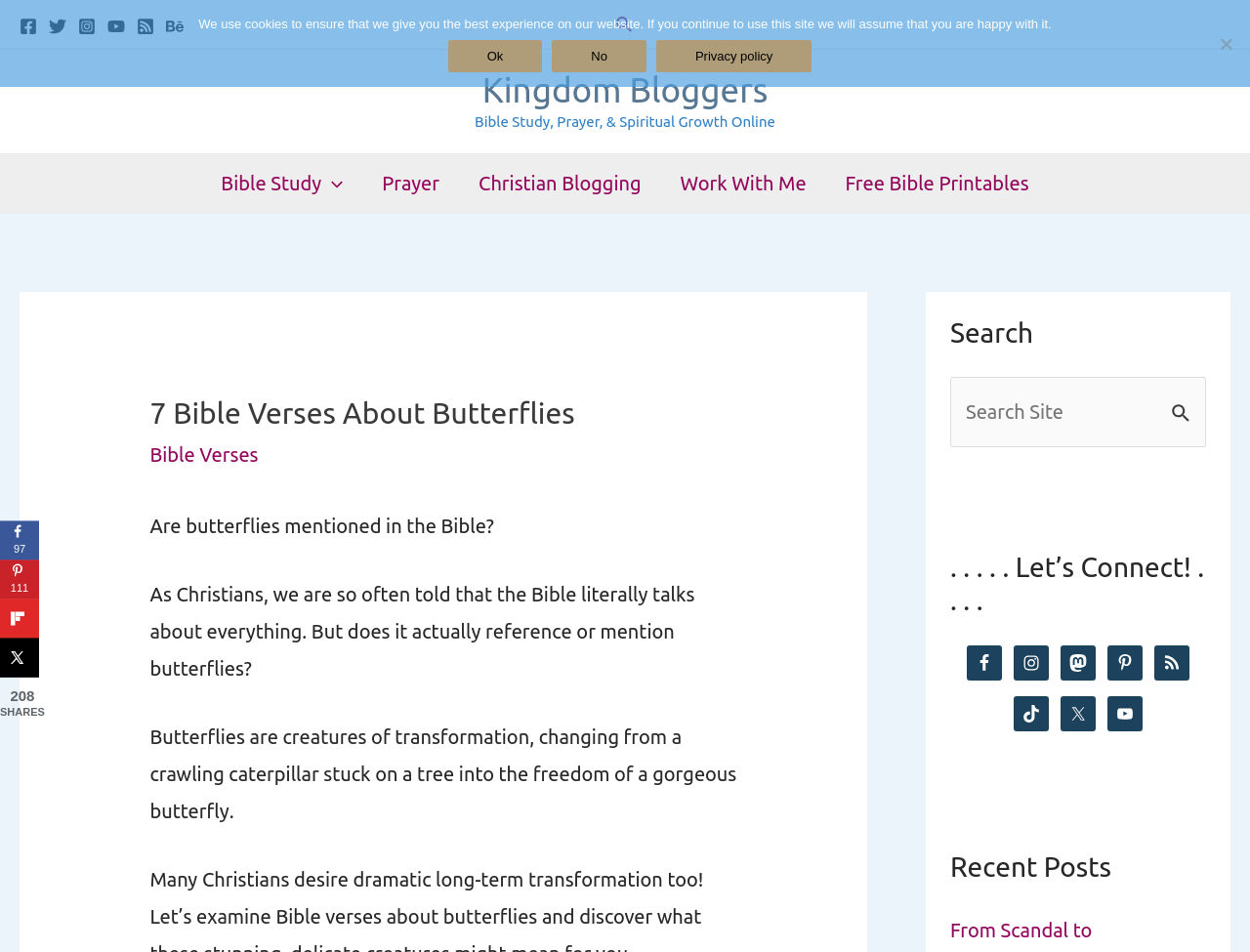Reply to the question with a single word or phrase:
What is the purpose of the search bar?

To search for content